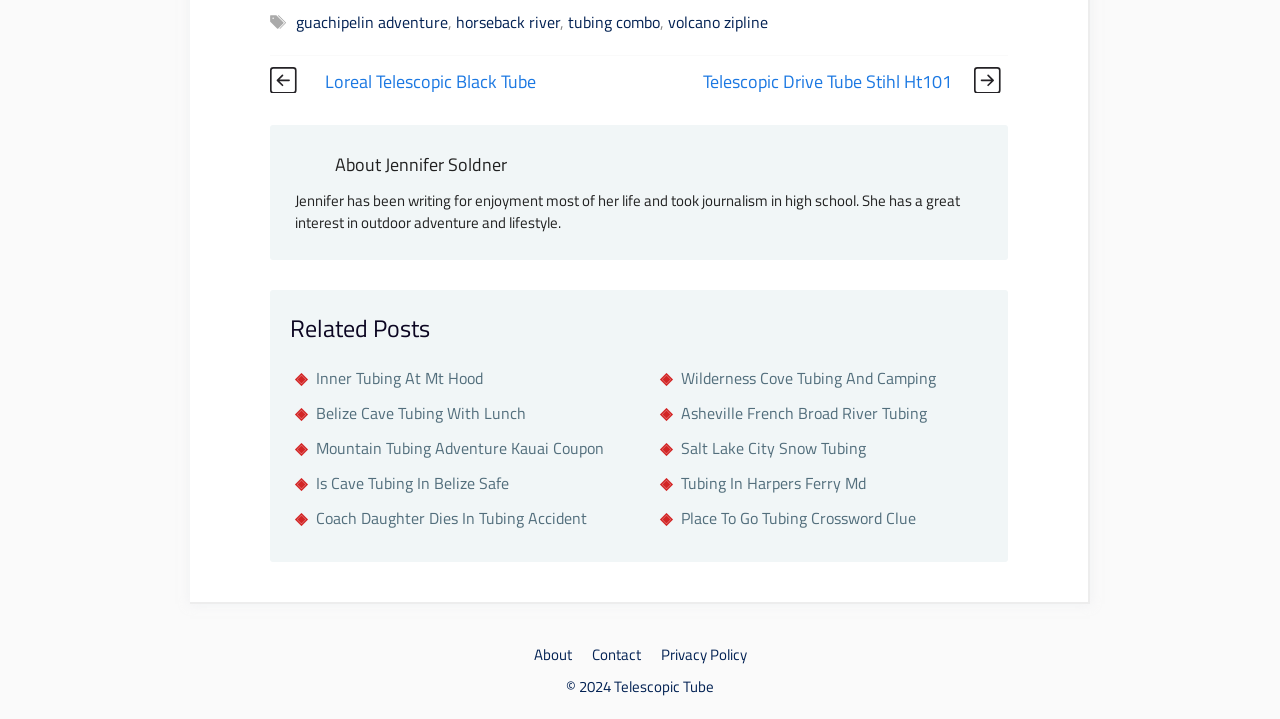Identify the bounding box coordinates of the region that needs to be clicked to carry out this instruction: "check the copyright information". Provide these coordinates as four float numbers ranging from 0 to 1, i.e., [left, top, right, bottom].

[0.442, 0.939, 0.558, 0.971]